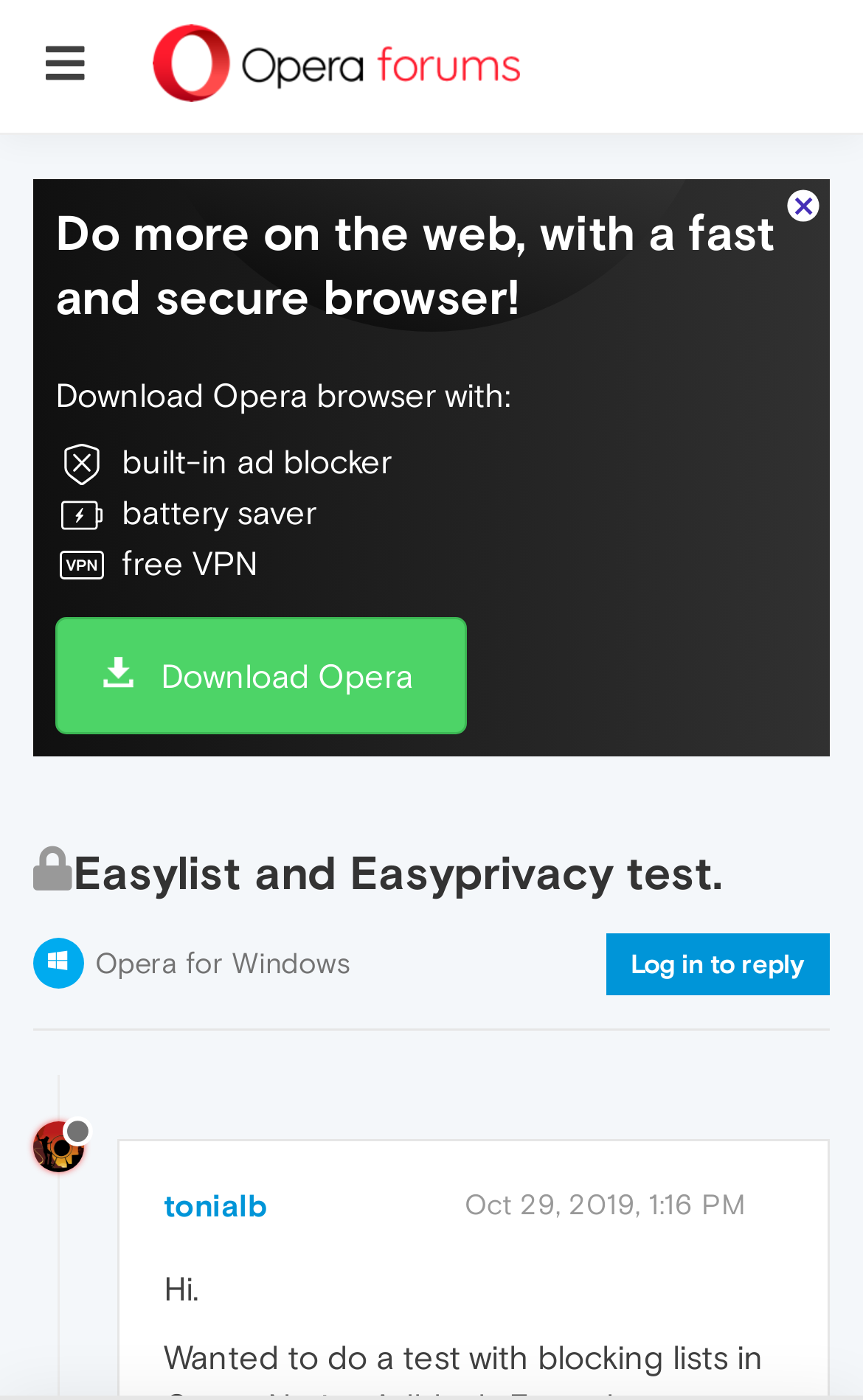Using the element description: "Download Opera", determine the bounding box coordinates. The coordinates should be in the format [left, top, right, bottom], with values between 0 and 1.

[0.064, 0.44, 0.54, 0.525]